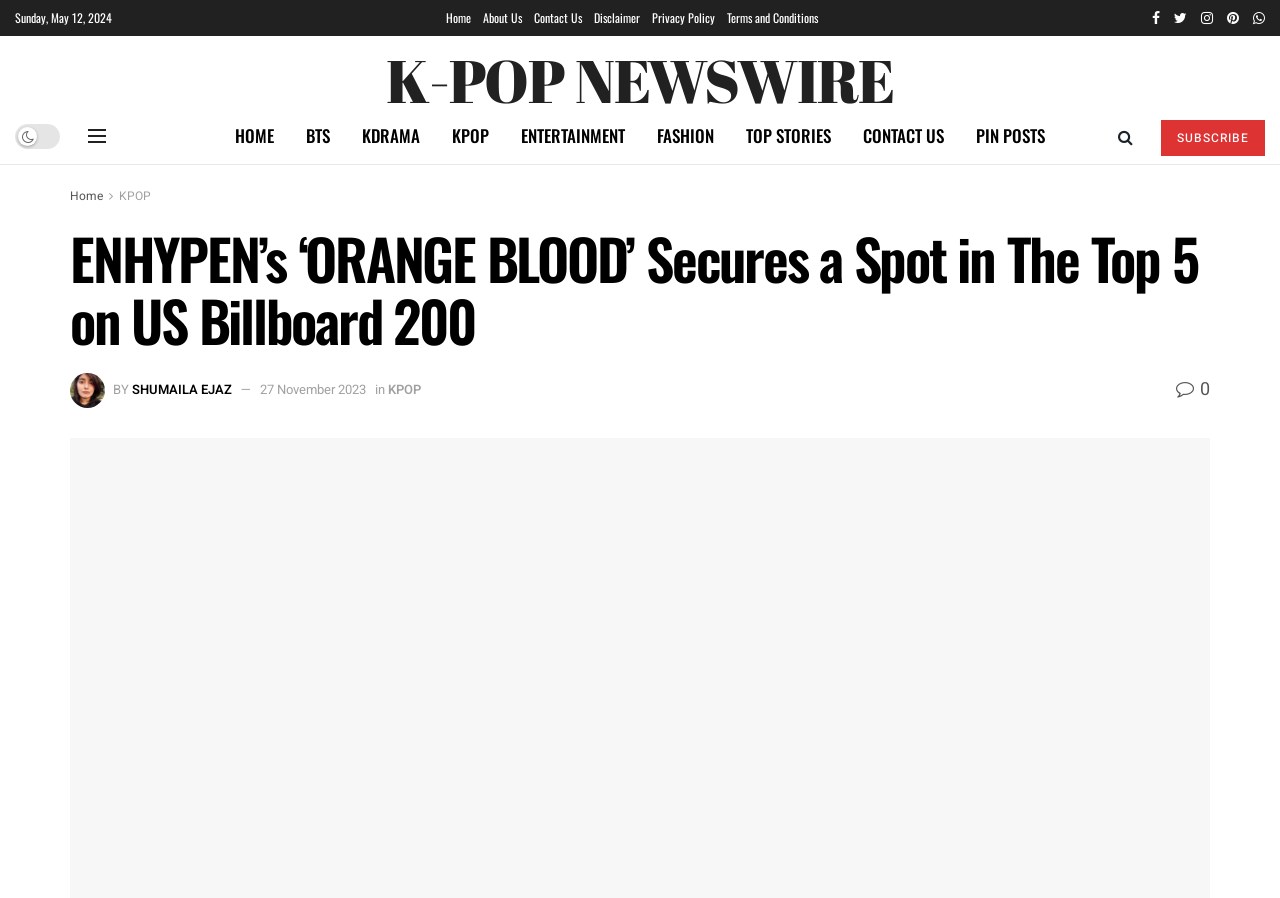Can you pinpoint the bounding box coordinates for the clickable element required for this instruction: "Visit the K-POP NEWSWIRE page"? The coordinates should be four float numbers between 0 and 1, i.e., [left, top, right, bottom].

[0.301, 0.038, 0.699, 0.122]